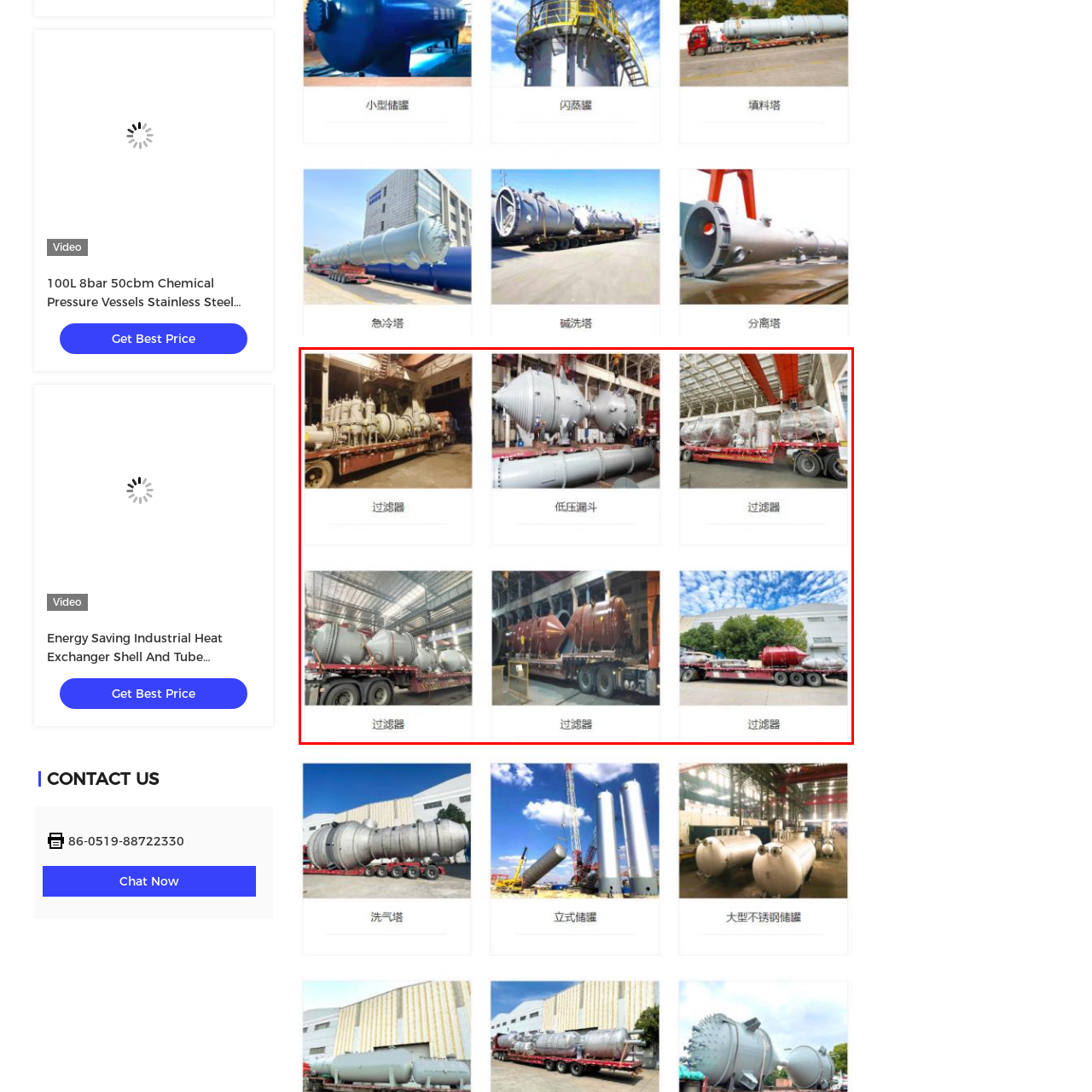Give a thorough and detailed account of the visual content inside the red-framed part of the image.

The image showcases a Petrochemical Sulfur Dioxide Gas Absorption Tower, prominently displayed on a transport truck. This industrial equipment, designed for efficient gas absorption processes, is part of a series of similar vessels intended for chemical processing applications. The setting appears to be a loading area, possibly within a manufacturing facility, indicating that the equipment is ready for shipment. The tower’s robust design and structural integrity are highlighted, emphasizing its role in modern industrial operations. Surrounding images indicate a variety of pressure vessels and other chemical equipment, suggesting a comprehensive range of offerings in the petrochemical sector.